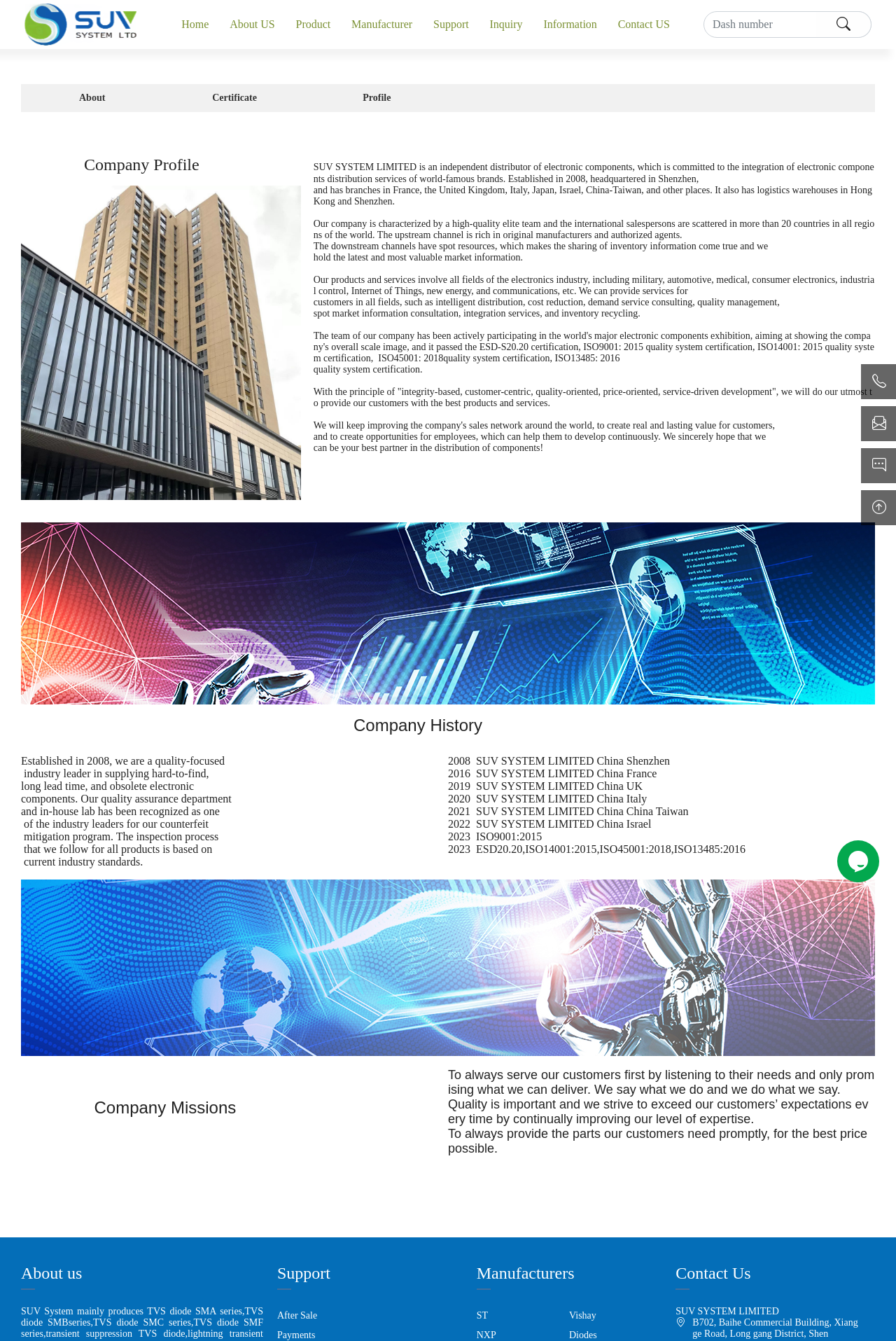Please indicate the bounding box coordinates for the clickable area to complete the following task: "Click on the 'Inquiry' link". The coordinates should be specified as four float numbers between 0 and 1, i.e., [left, top, right, bottom].

[0.54, 0.009, 0.59, 0.027]